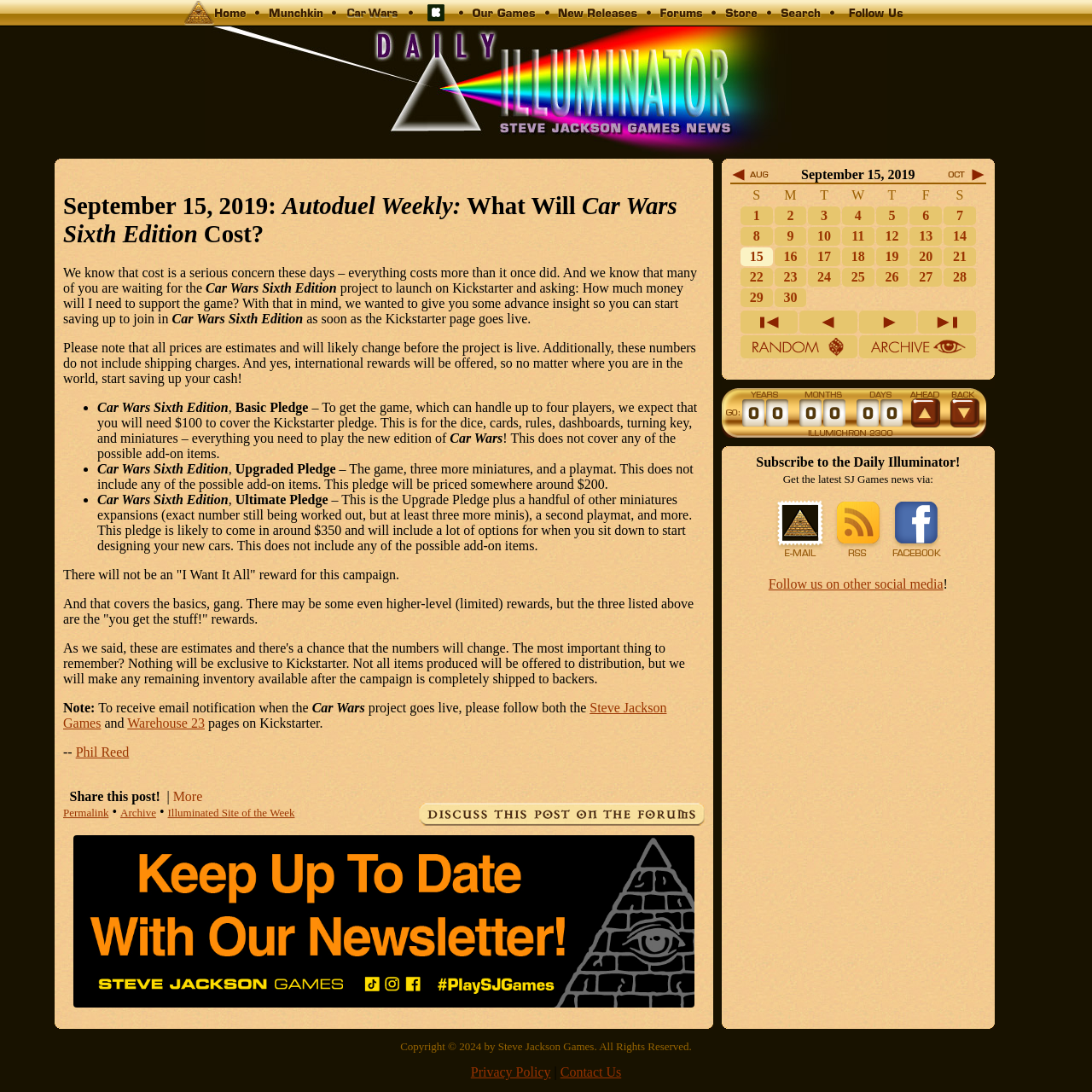Determine the bounding box coordinates for the UI element with the following description: "title="SJ Games Newsletter"". The coordinates should be four float numbers between 0 and 1, represented as [left, top, right, bottom].

[0.067, 0.912, 0.636, 0.925]